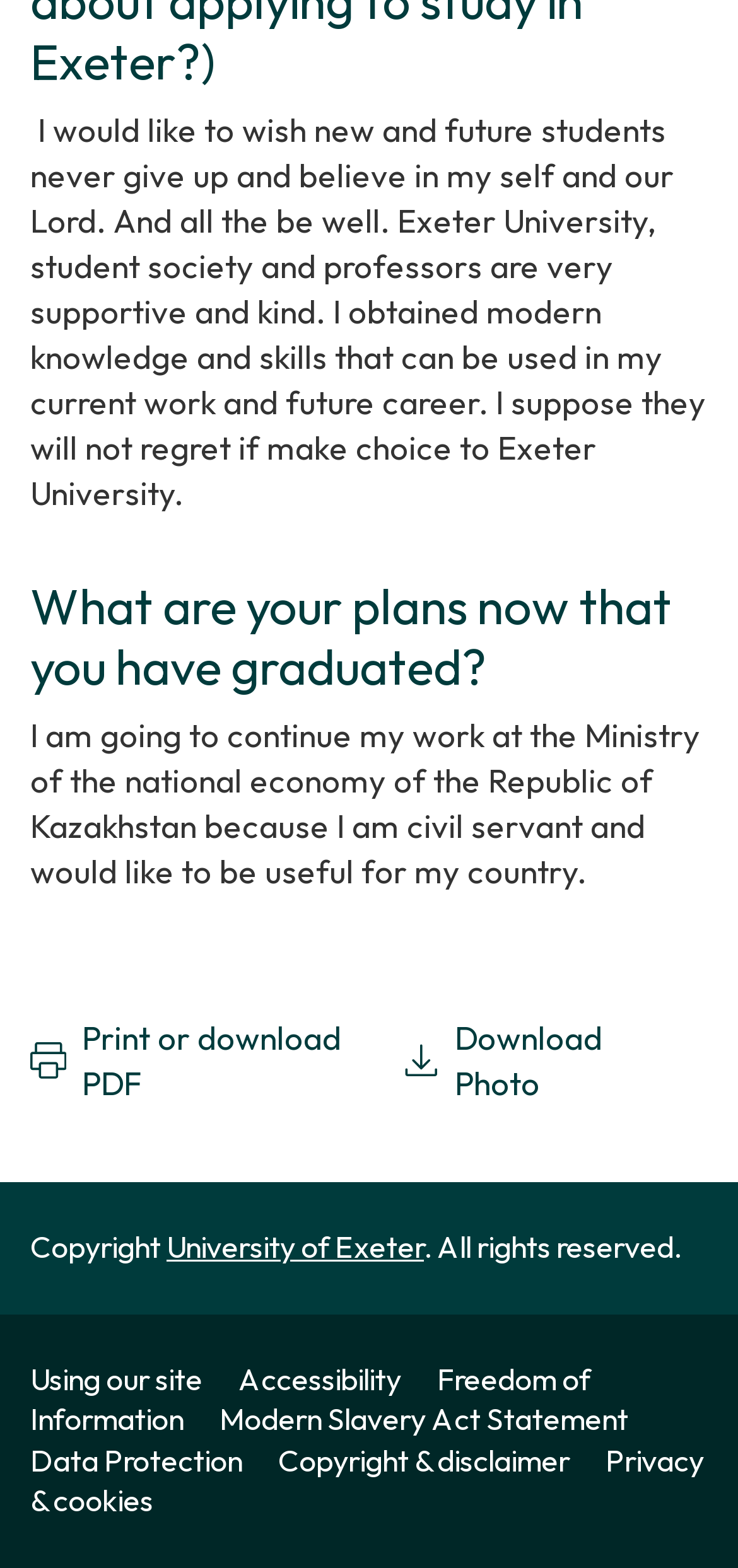What is the student's plan after graduation?
From the image, respond with a single word or phrase.

Continue work at Ministry